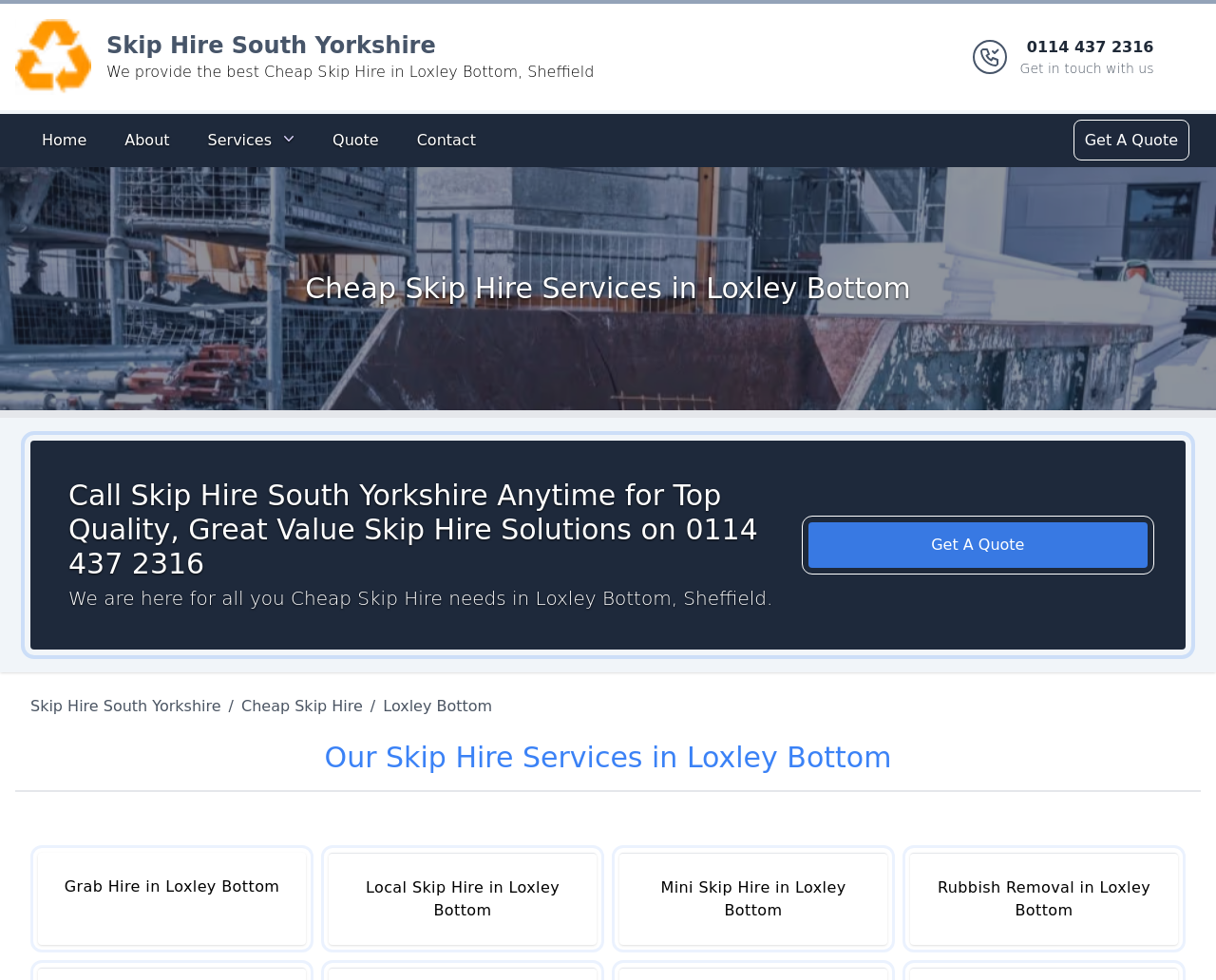What types of skip hire services are provided by Skip Hire South Yorkshire?
Based on the screenshot, provide a one-word or short-phrase response.

Grab Hire, Local Skip Hire, Mini Skip Hire, Rubbish Removal